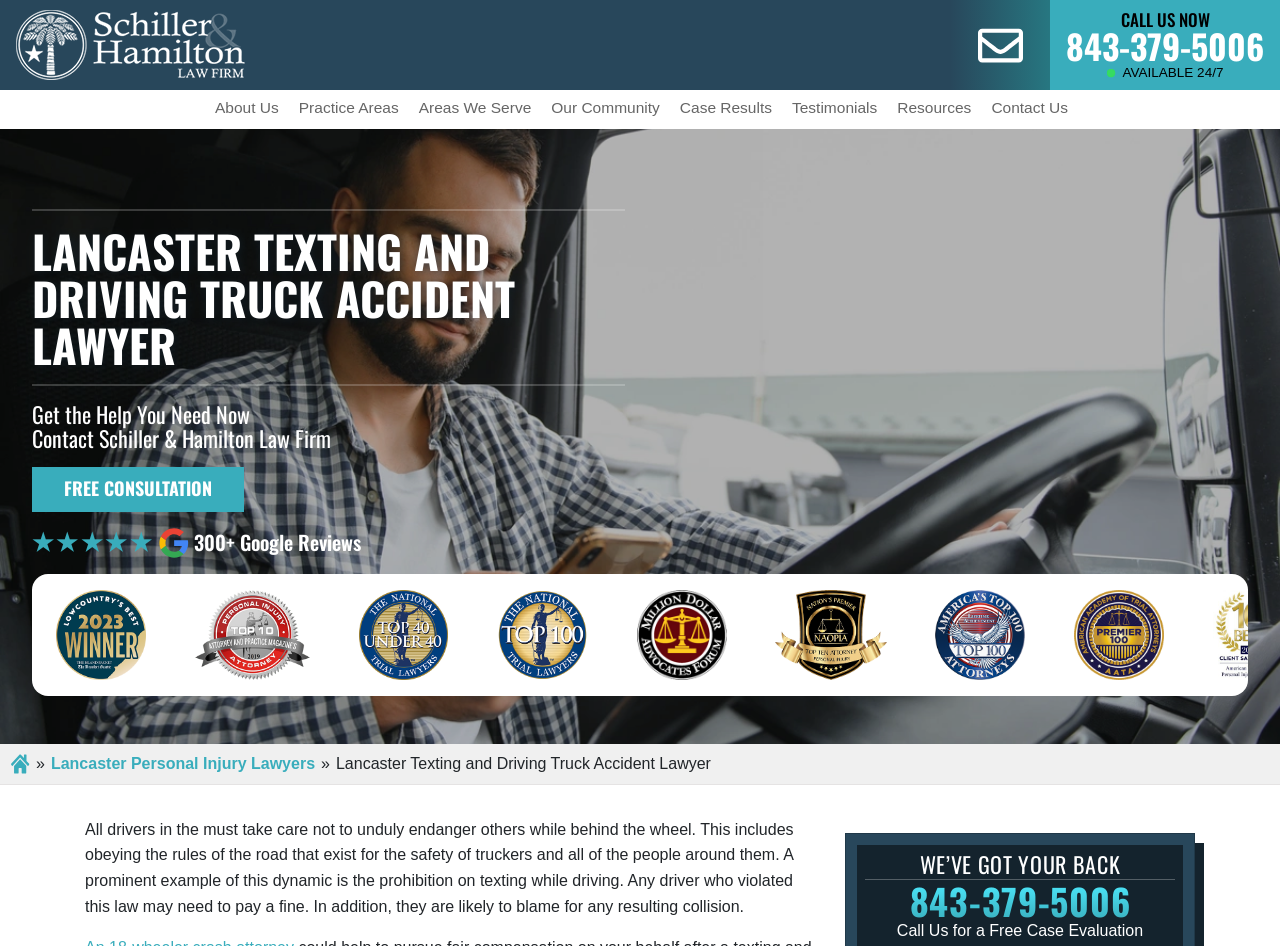Extract the bounding box coordinates for the HTML element that matches this description: "Free Case Evaluation". The coordinates should be four float numbers between 0 and 1, i.e., [left, top, right, bottom].

[0.75, 0.024, 0.812, 0.071]